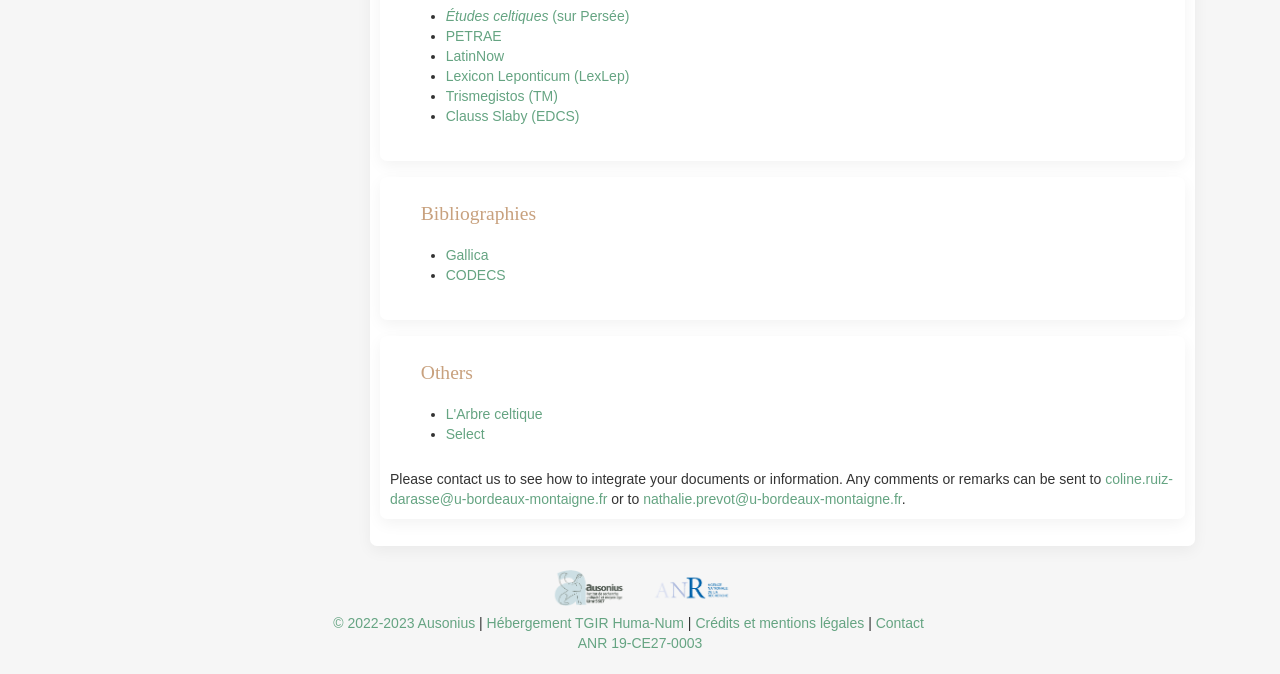Please specify the bounding box coordinates of the clickable region necessary for completing the following instruction: "Go to Crédits et mentions légales". The coordinates must consist of four float numbers between 0 and 1, i.e., [left, top, right, bottom].

[0.543, 0.912, 0.675, 0.936]